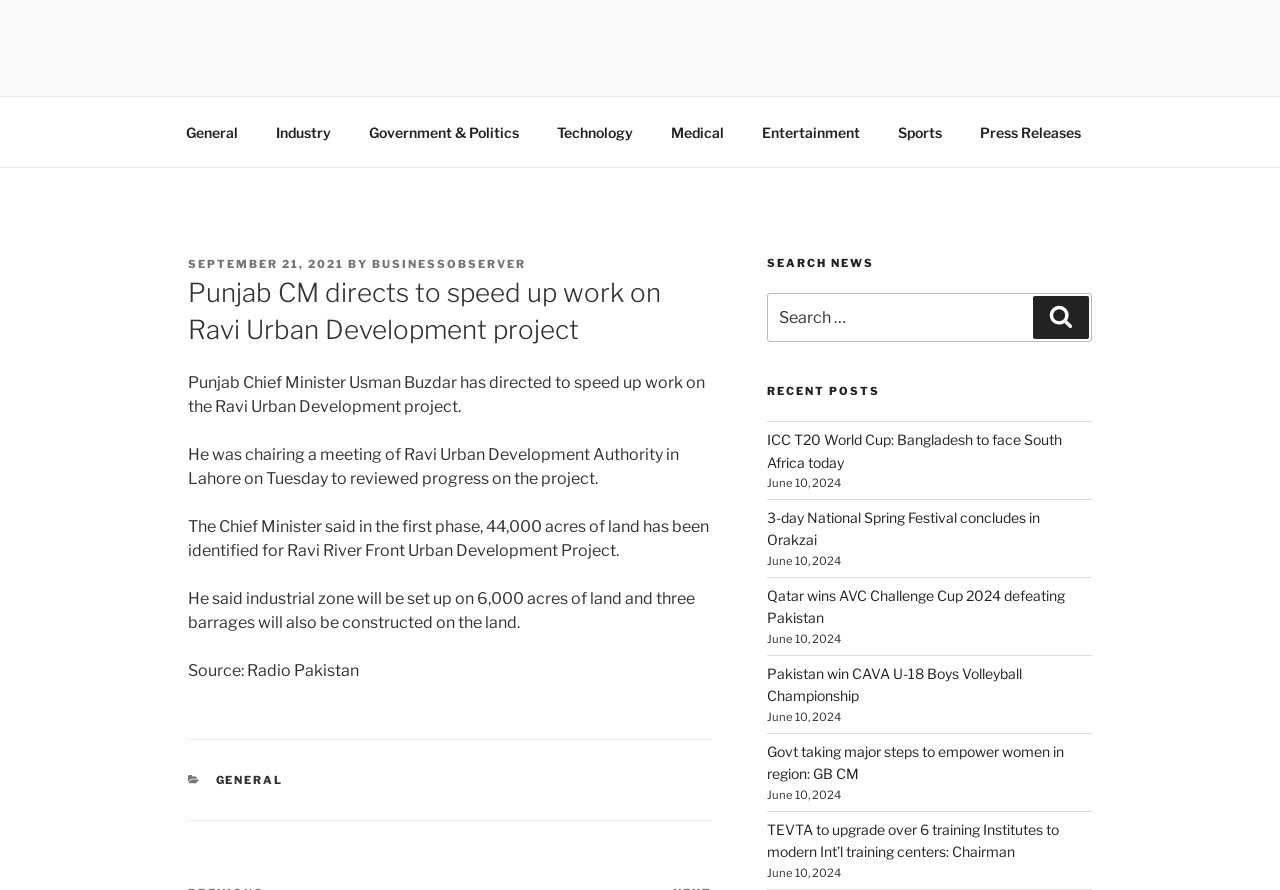Pinpoint the bounding box coordinates of the area that must be clicked to complete this instruction: "Contact Us".

None